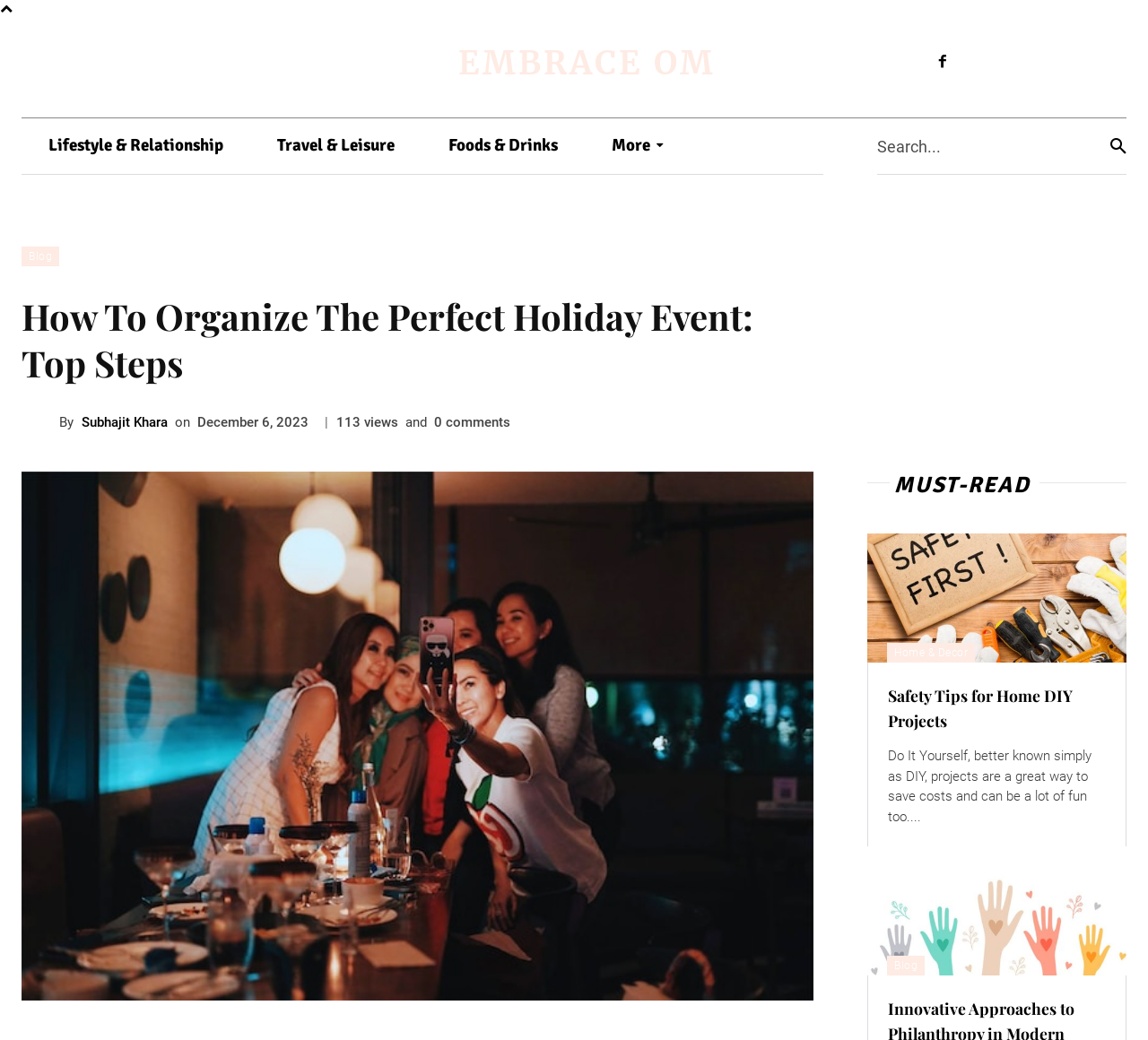Answer the question with a brief word or phrase:
What is the topic of the article?

Holiday Event